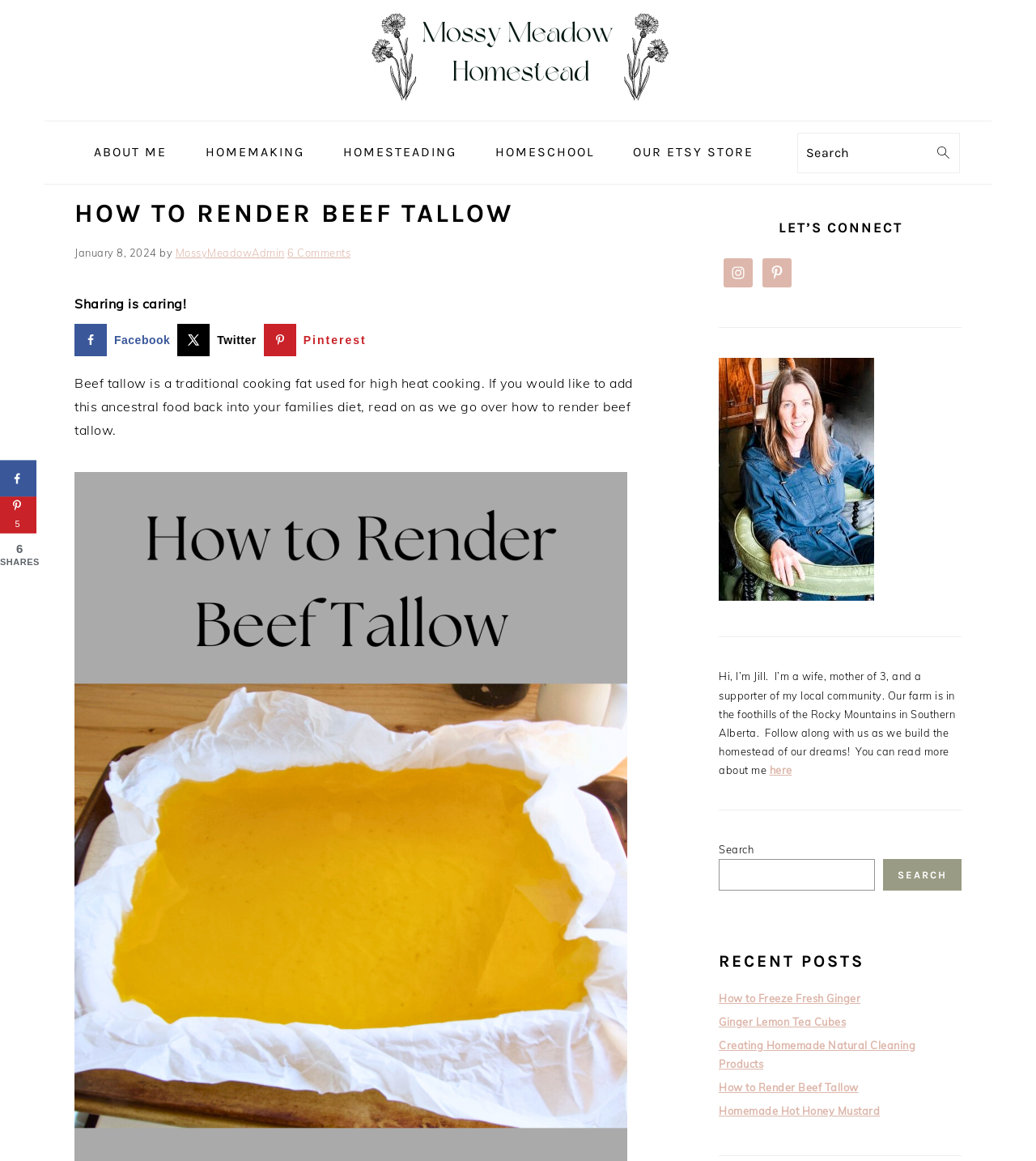Using a single word or phrase, answer the following question: 
What is the author's name?

Jill